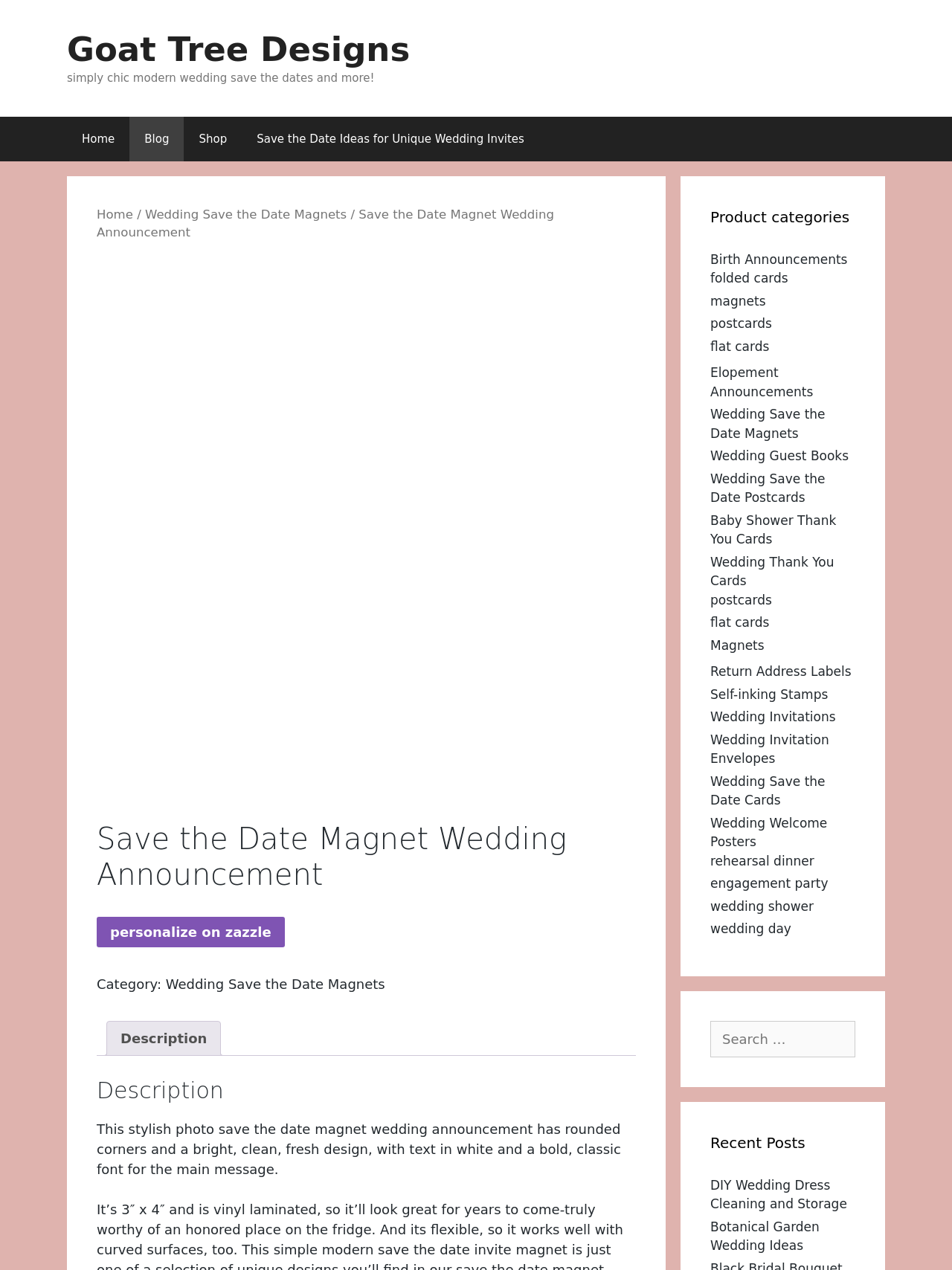What is the size of the wedding save the date magnet?
Please provide a detailed answer to the question.

I obtained the size of the wedding save the date magnet by looking at the image description, which mentions '3" x 4" wedding save the date horizontal photo fridge magnet with rounded corners and white text'.